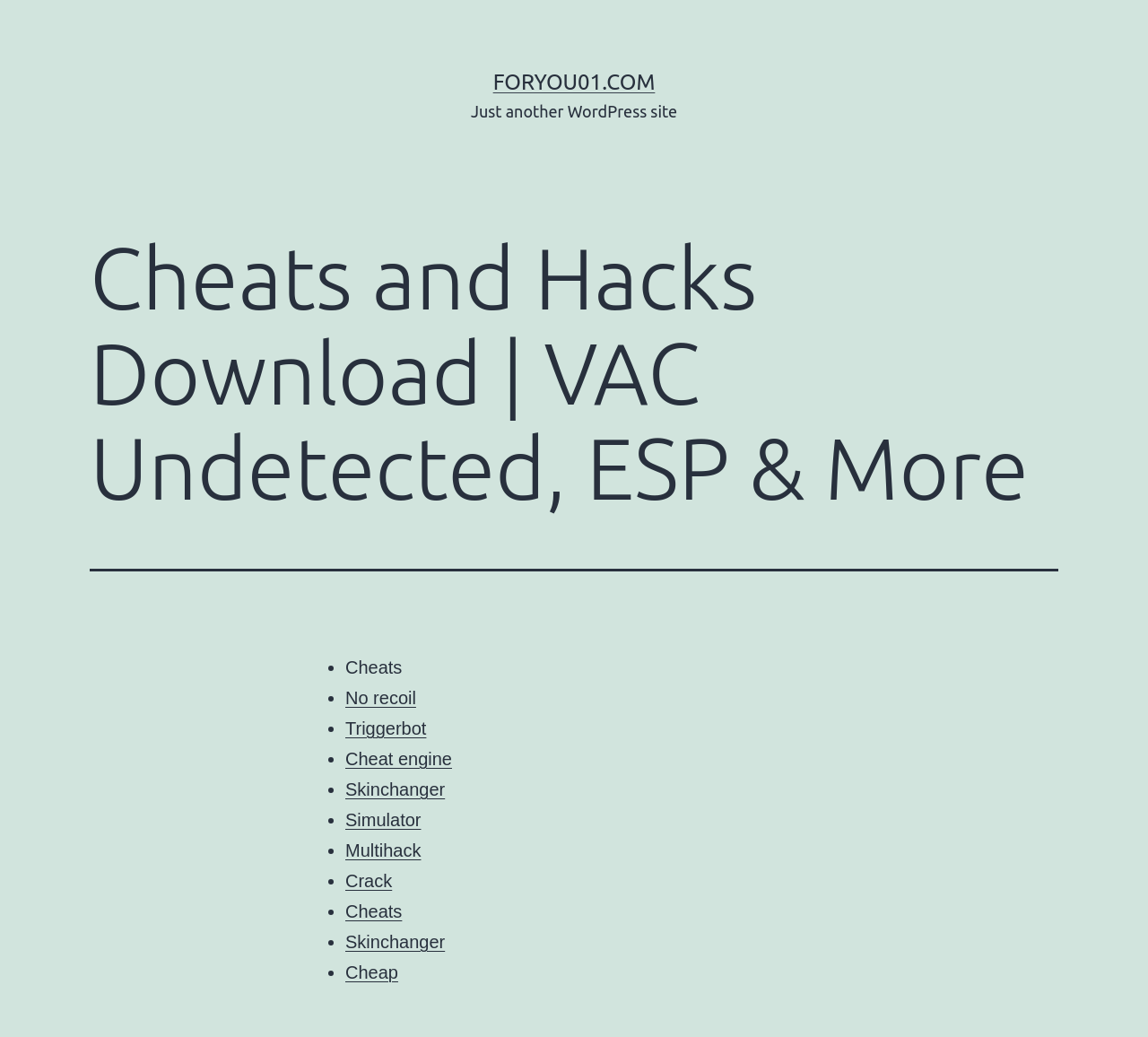Please identify the bounding box coordinates of the element's region that should be clicked to execute the following instruction: "Click on the 'WILLAIN DAAN' link". The bounding box coordinates must be four float numbers between 0 and 1, i.e., [left, top, right, bottom].

None